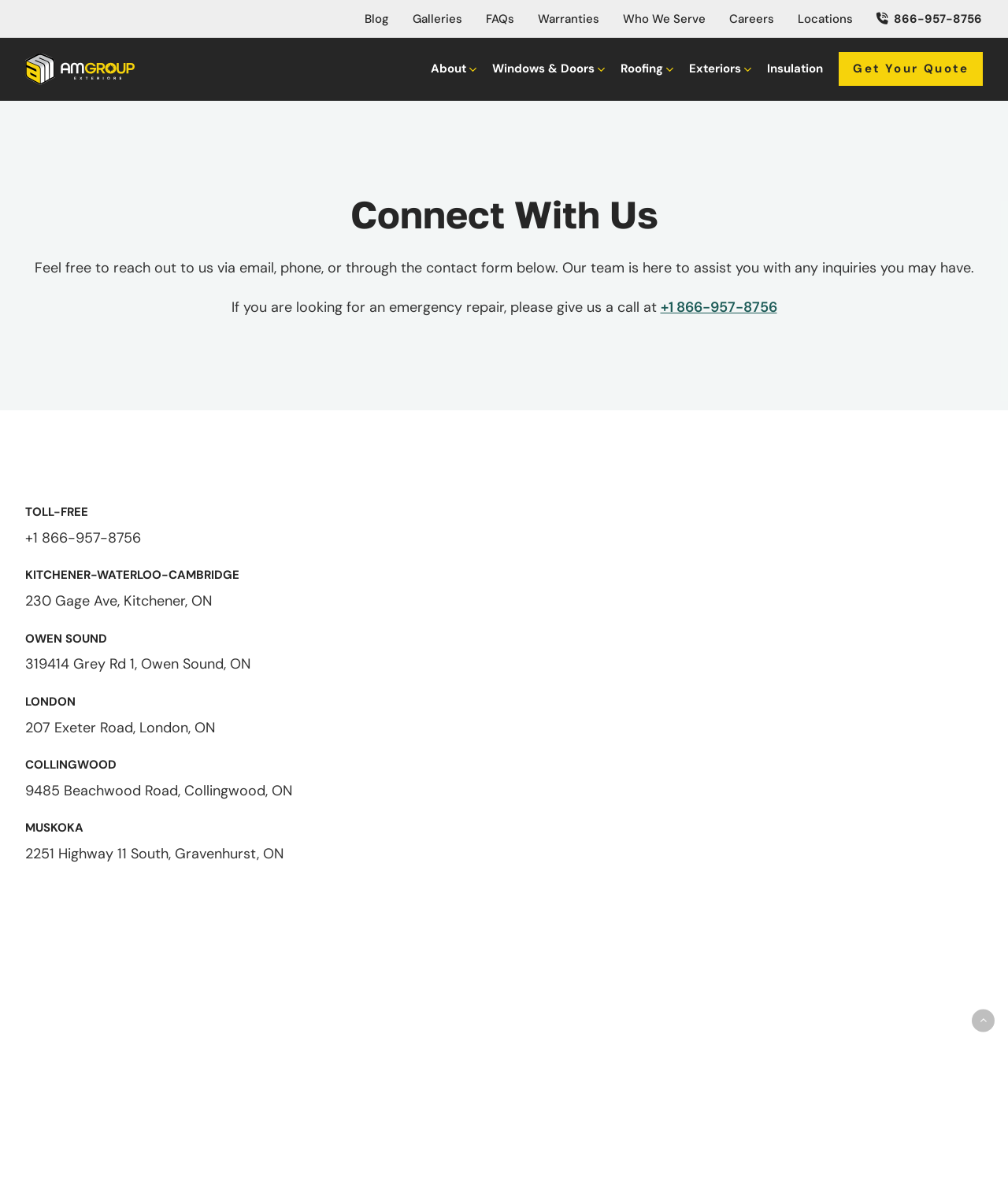Find and indicate the bounding box coordinates of the region you should select to follow the given instruction: "Contact through email or phone".

[0.034, 0.216, 0.966, 0.232]